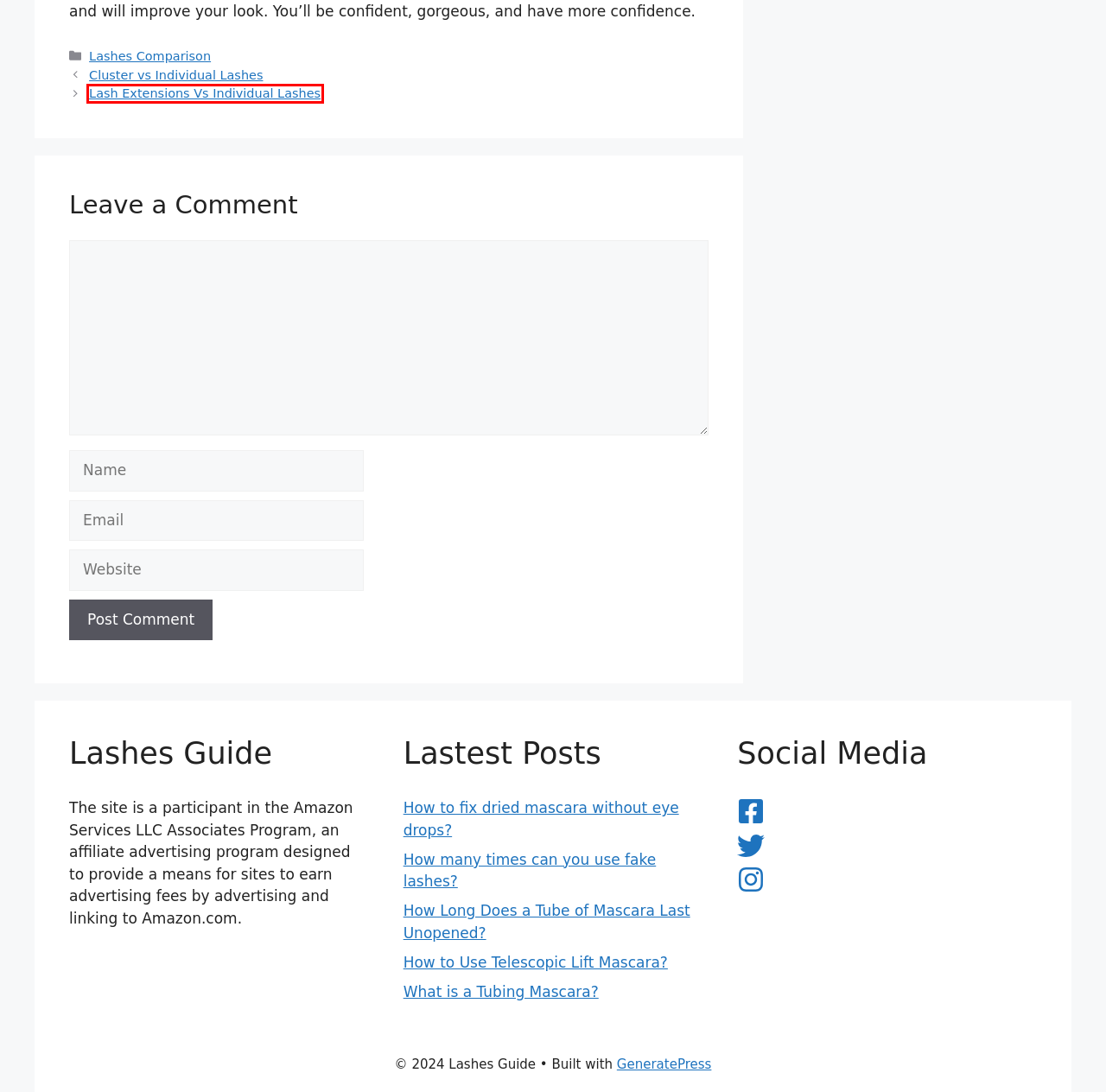Consider the screenshot of a webpage with a red bounding box and select the webpage description that best describes the new page that appears after clicking the element inside the red box. Here are the candidates:
A. Lash Extensions Vs Individual Lashes - Lashes Guide
B. Best Lashes for Almond Eyes - Lashes Guide
C. C Curl vs CC Curl Lashes - Lashes Guide
D. GeneratePress - The perfect foundation for your WordPress website.
E. Best Ardell Lashes For Asian Eyes - Lashes Guide
F. Tarte Maneater Mascara vs Lights Camera Lashes - Lashes Guide
G. Half Lashes vs Full Lashes - Lashes Guide
H. CC Curl Vs D Curl Lashes - Lashes Guide

A